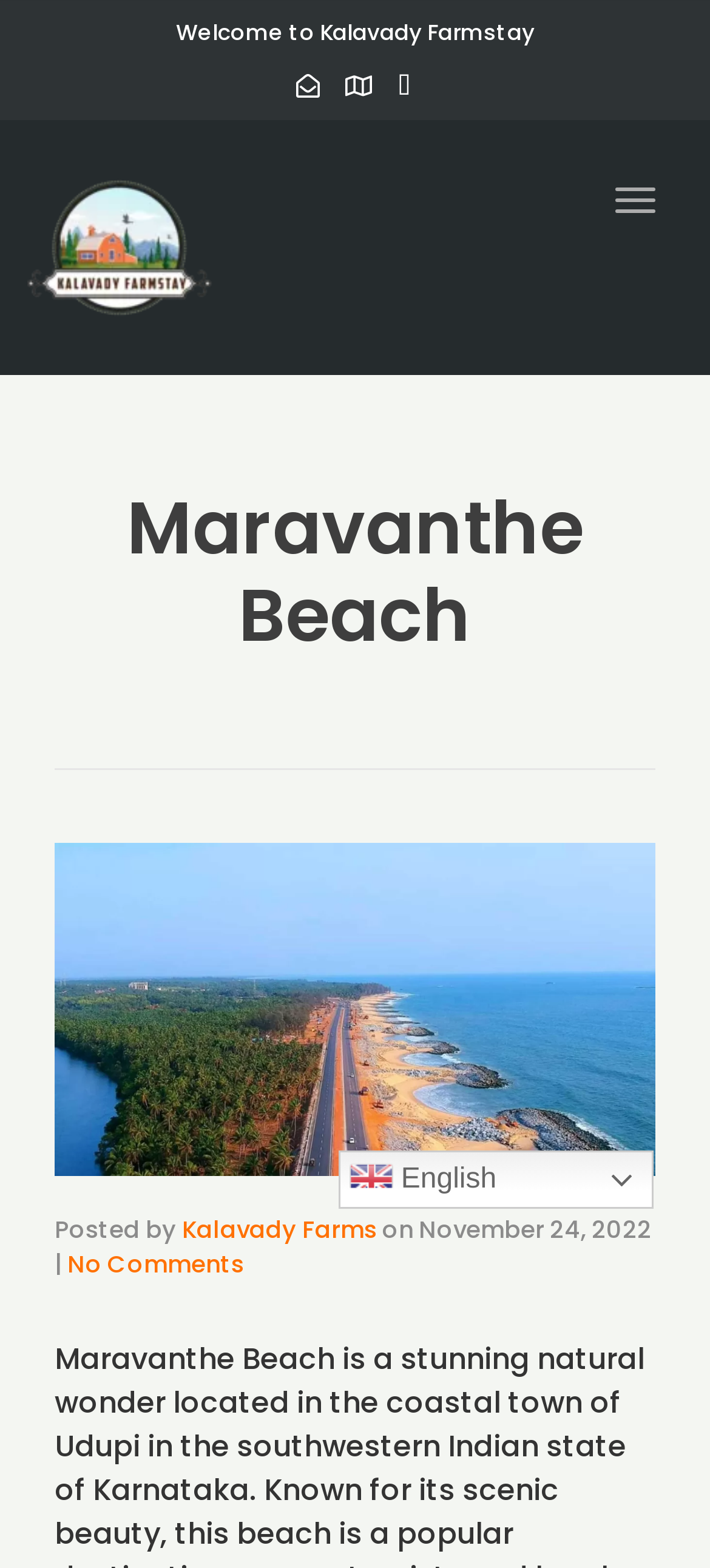From the webpage screenshot, predict the bounding box of the UI element that matches this description: "9731258717".

[0.56, 0.045, 0.594, 0.065]